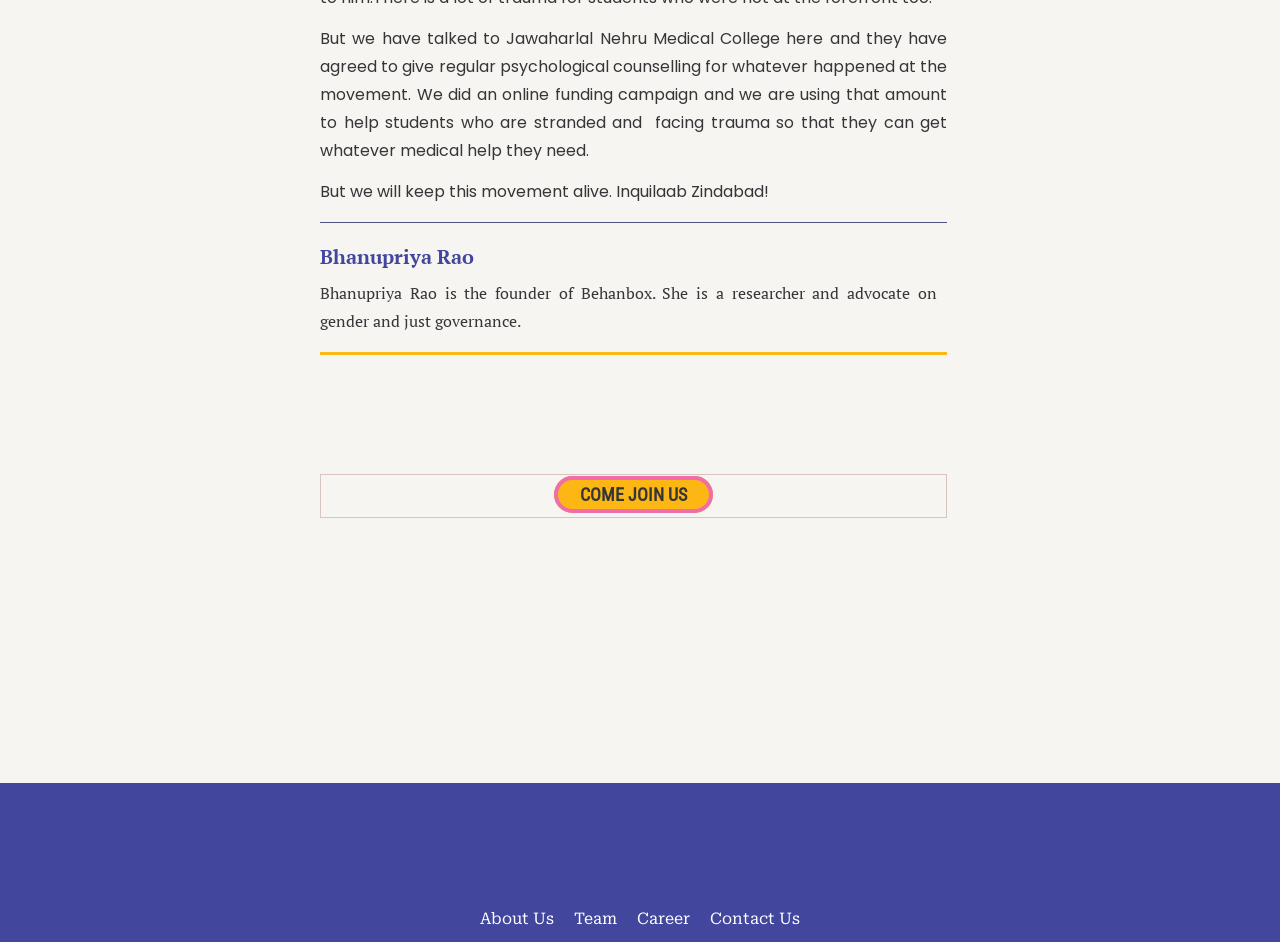For the following element description, predict the bounding box coordinates in the format (top-left x, top-left y, bottom-right x, bottom-right y). All values should be floating point numbers between 0 and 1. Description: title="facebook"

[0.444, 0.922, 0.46, 0.948]